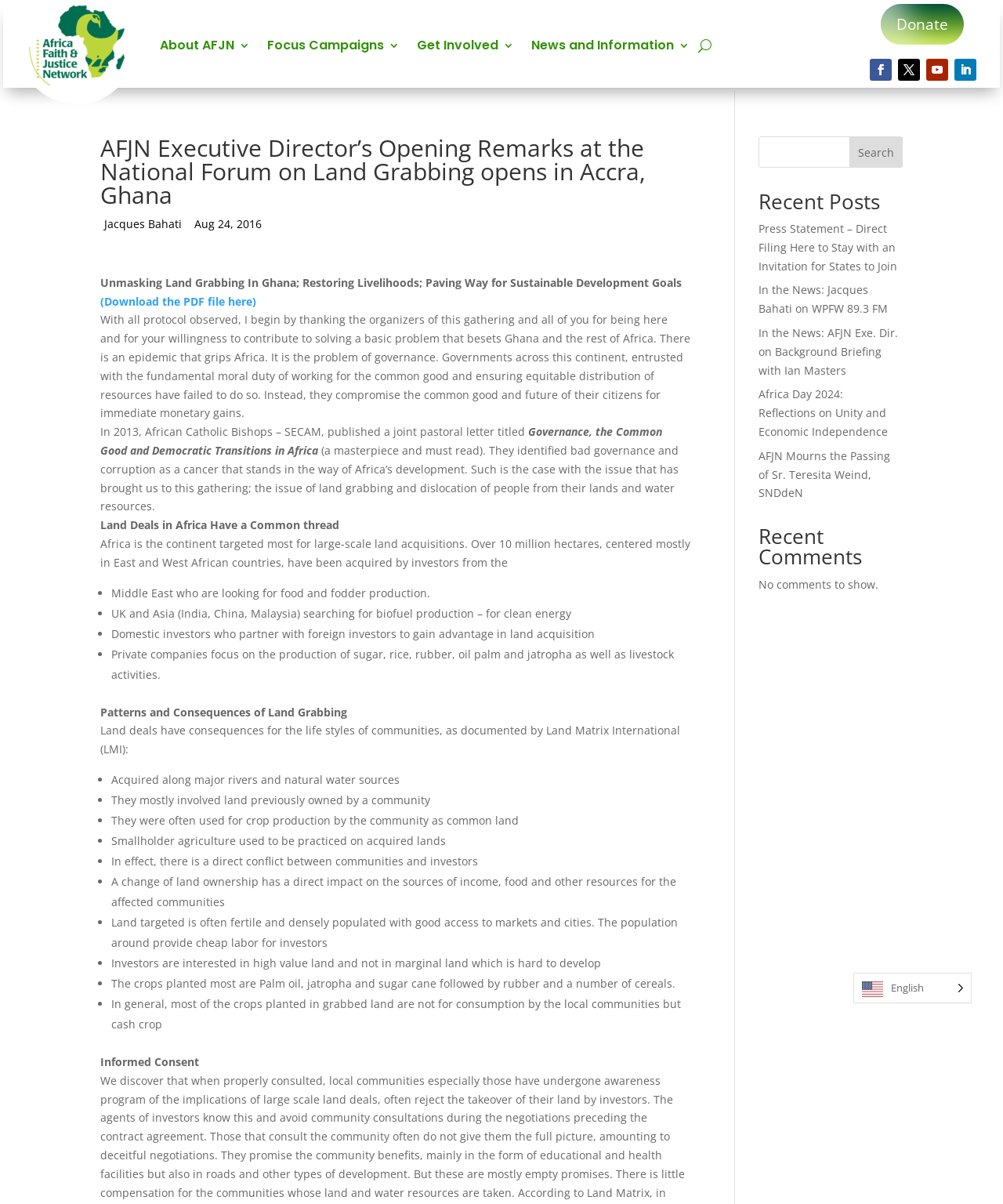Determine the bounding box coordinates of the section I need to click to execute the following instruction: "Read the recent post 'Press Statement – Direct Filing Here to Stay with an Invitation for States to Join'". Provide the coordinates as four float numbers between 0 and 1, i.e., [left, top, right, bottom].

[0.756, 0.184, 0.895, 0.227]